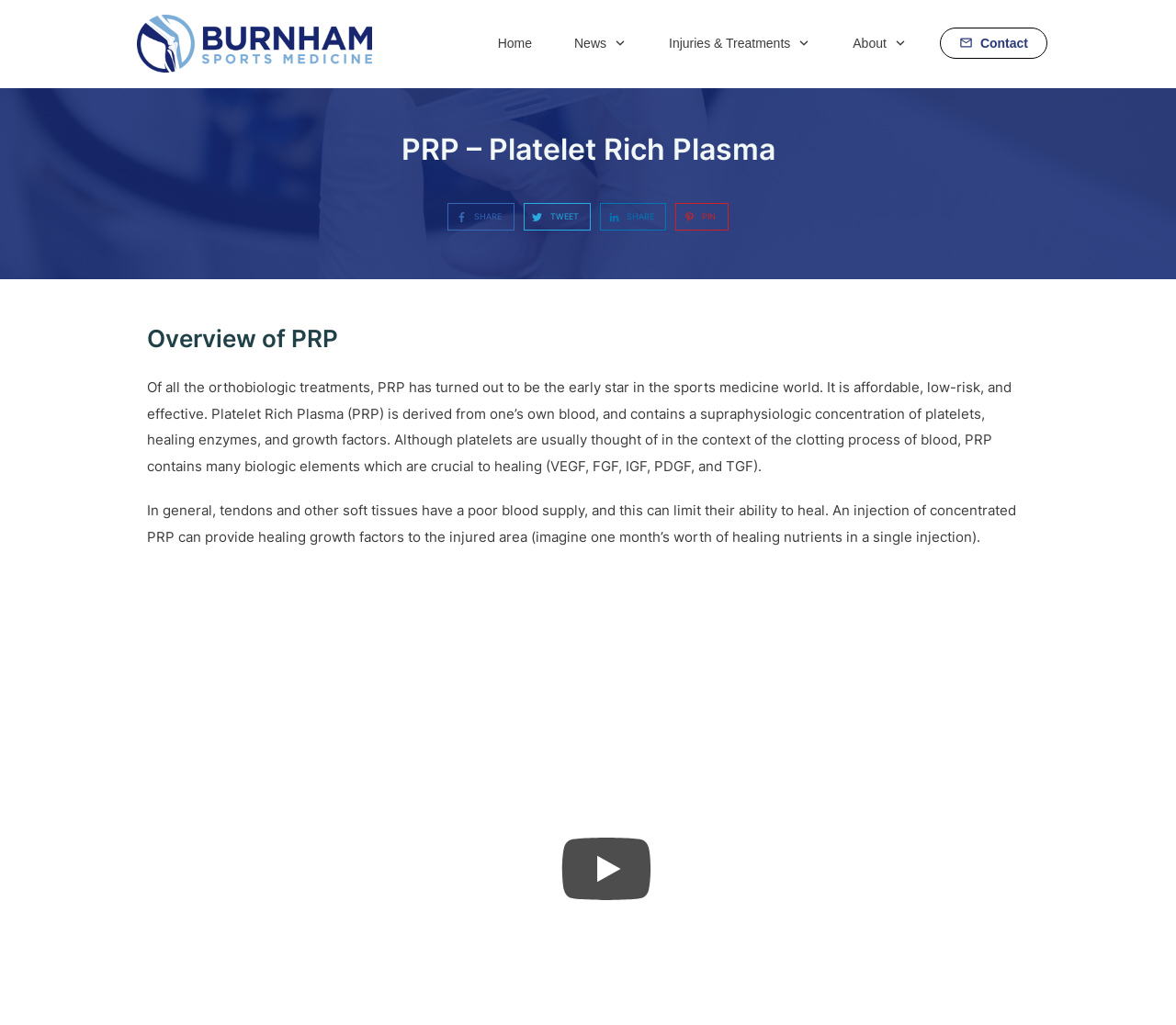Provide the bounding box coordinates in the format (top-left x, top-left y, bottom-right x, bottom-right y). All values are floating point numbers between 0 and 1. Determine the bounding box coordinate of the UI element described as: Share 0

[0.511, 0.199, 0.556, 0.224]